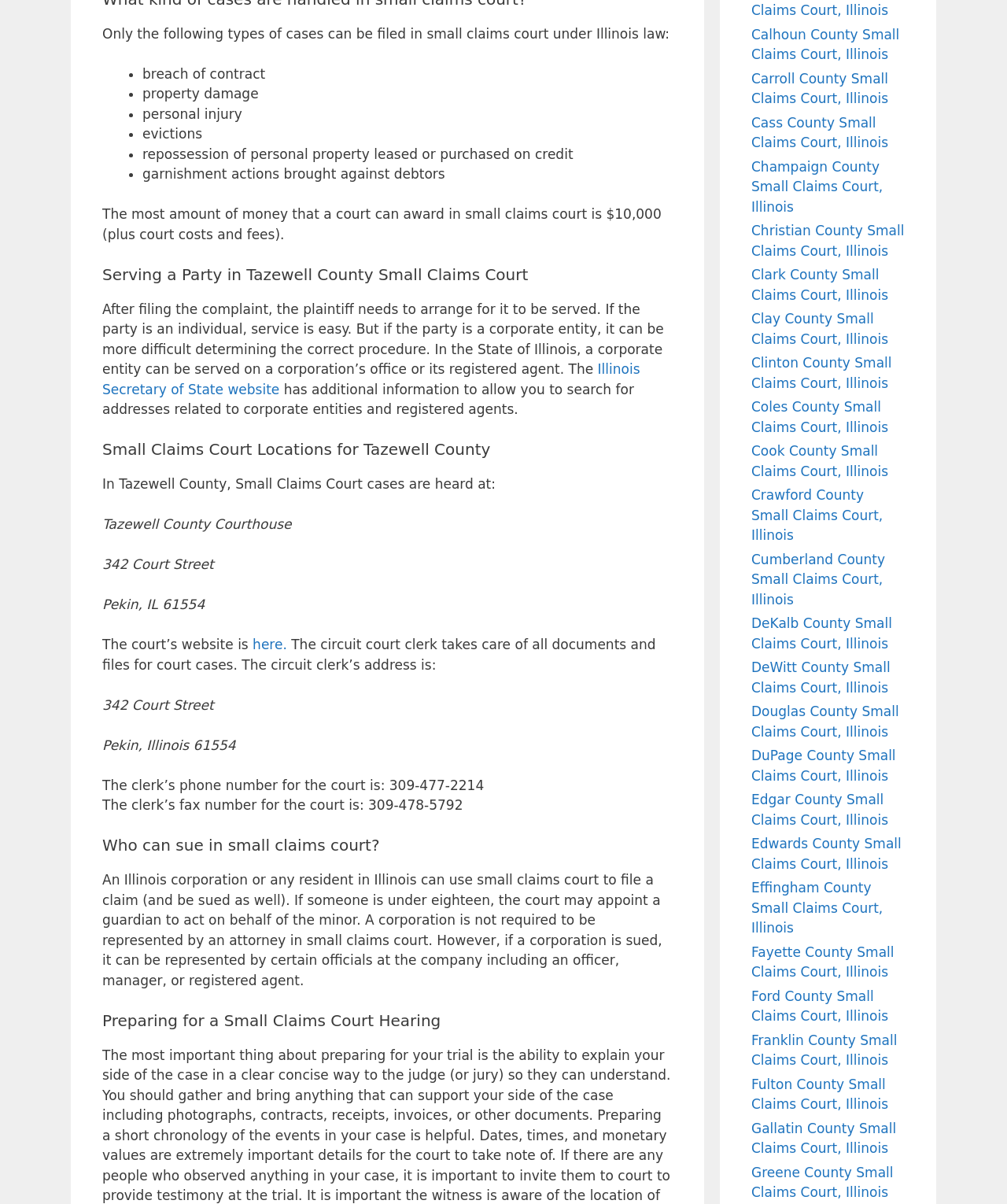Identify the bounding box coordinates of the HTML element based on this description: "parent_node: 1 Hour name="user"".

None